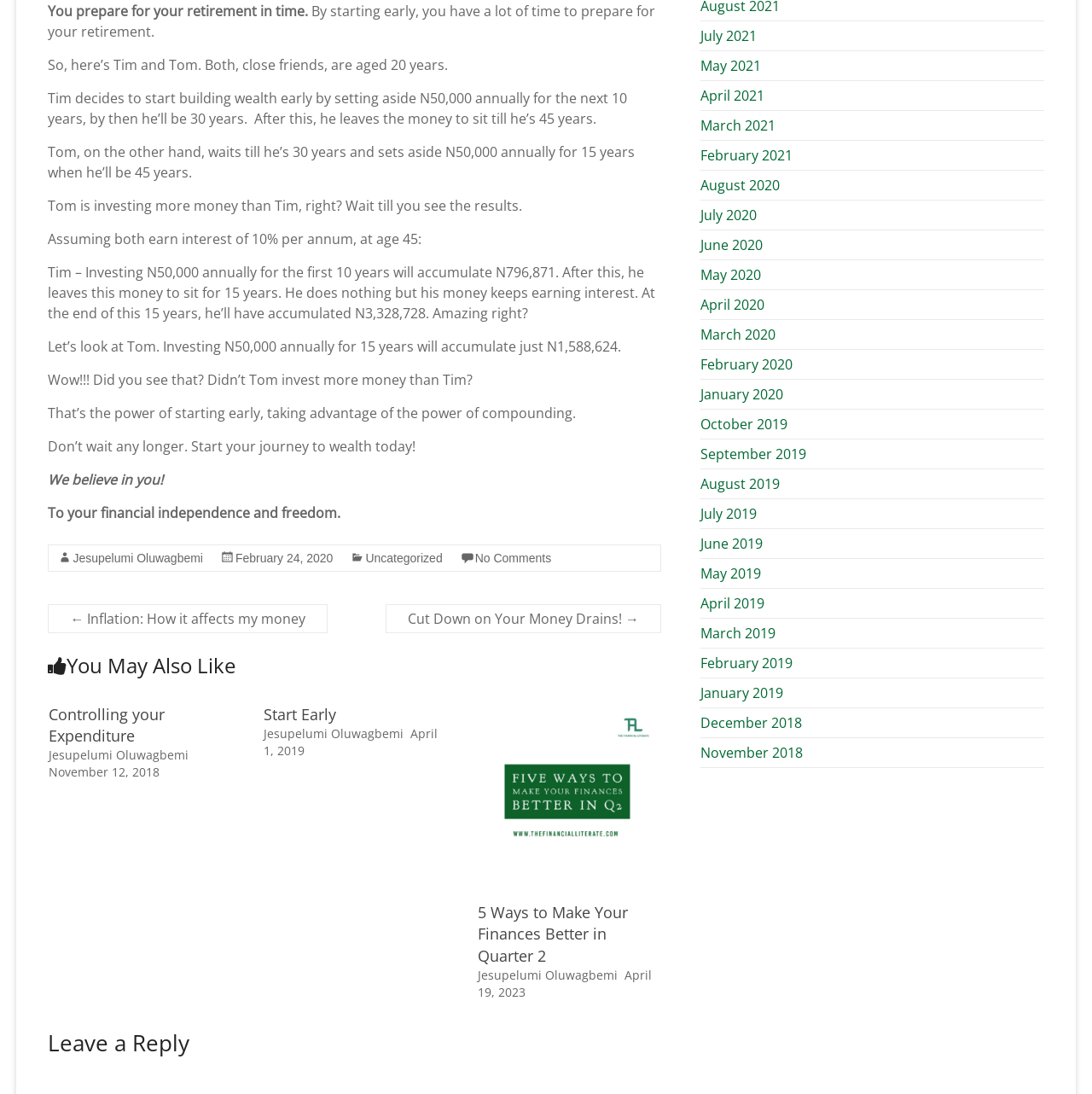How much will Tim have accumulated by the time he is 45 years old?
From the details in the image, answer the question comprehensively.

According to the calculation, Tim will have accumulated N3,328,728 by the time he is 45 years old, assuming an interest rate of 10% per annum.